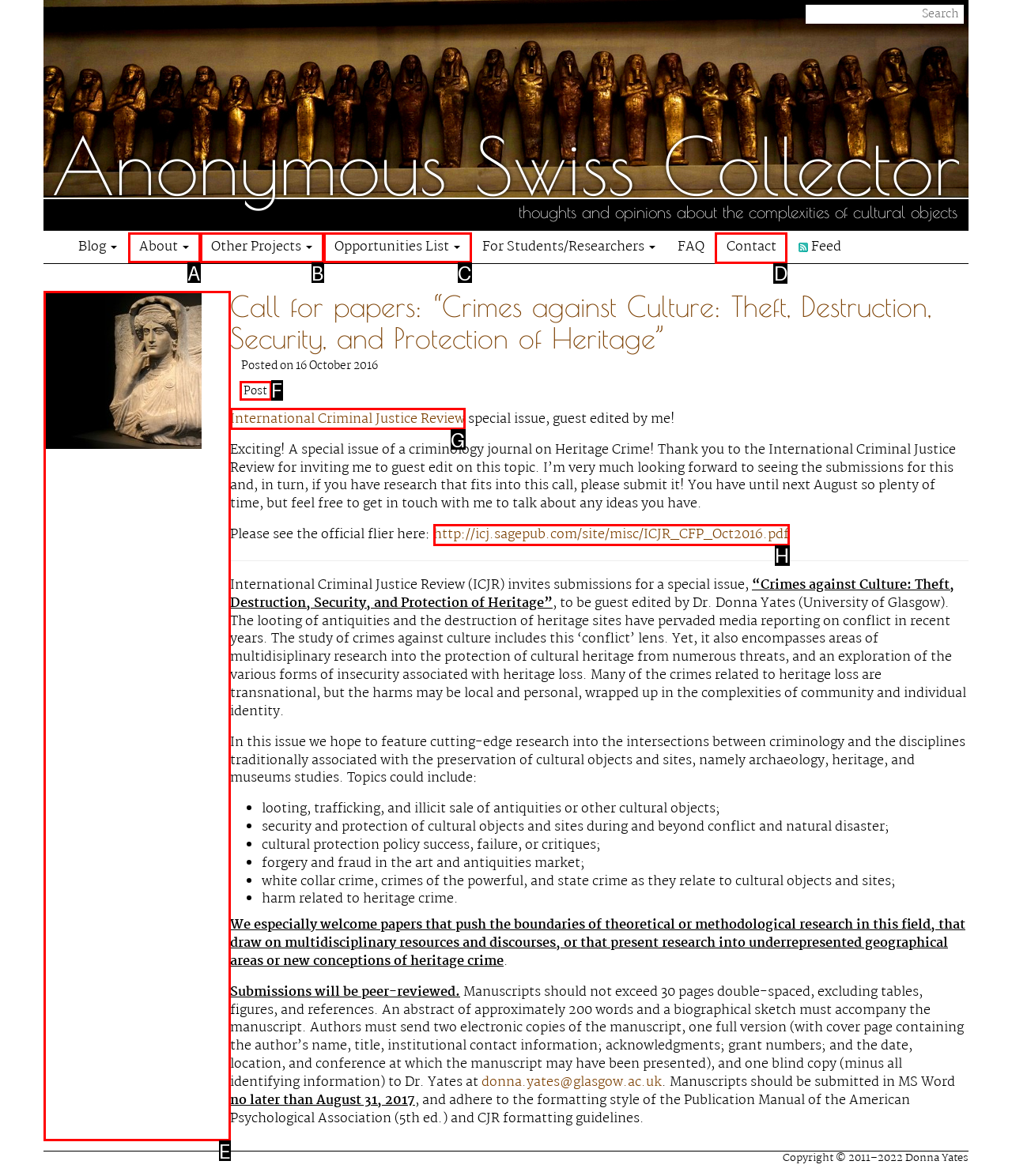Select the HTML element that should be clicked to accomplish the task: Contact Dr. Donna Yates Reply with the corresponding letter of the option.

D